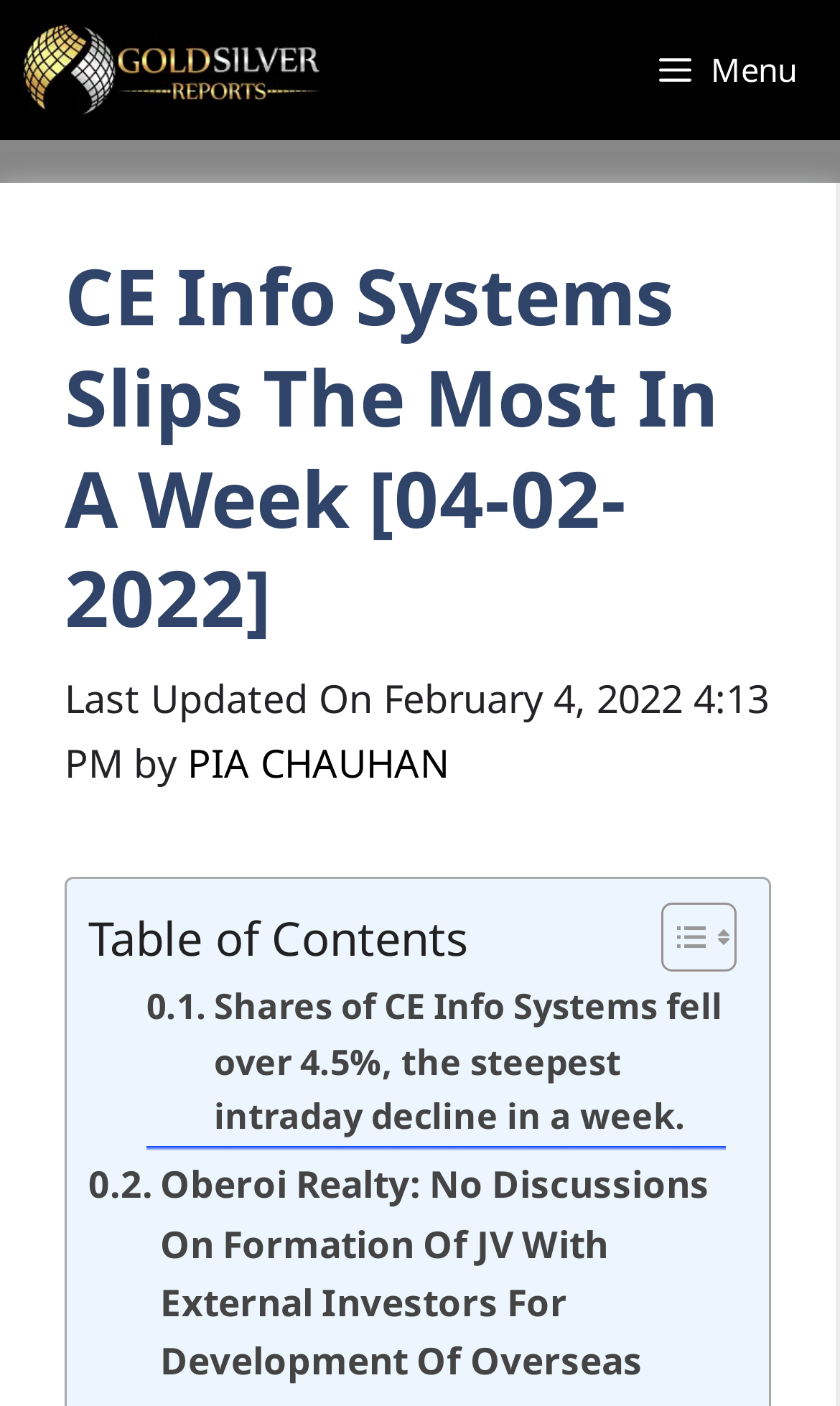Carefully examine the image and provide an in-depth answer to the question: What is the name of the company that fell over 4.5%?

The answer can be found in the article content, where it is stated that 'Shares of CE Info Systems fell over 4.5%, the steepest intraday decline in a week.'